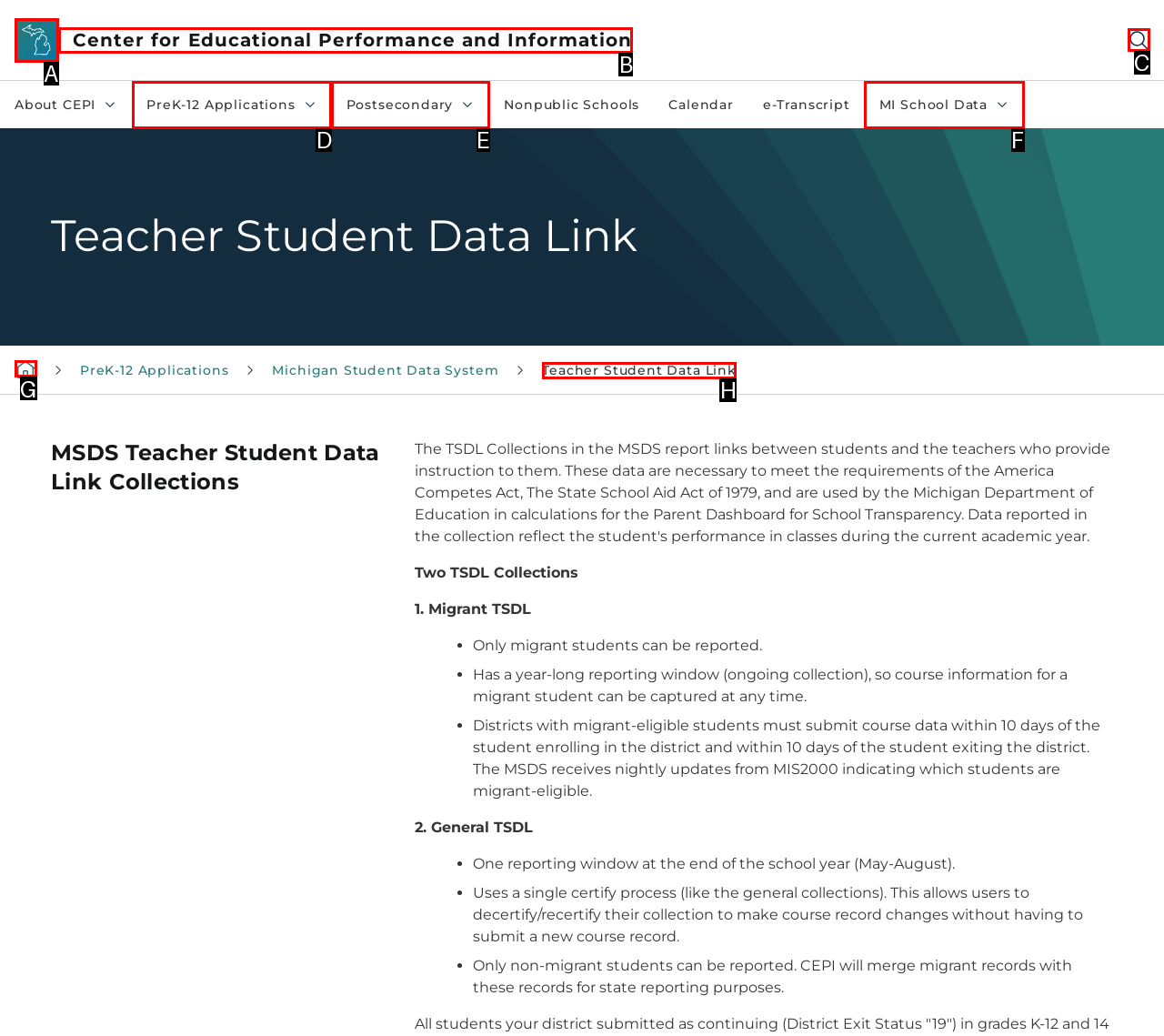Select the option that matches this description: aria-label="Search"
Answer by giving the letter of the chosen option.

C